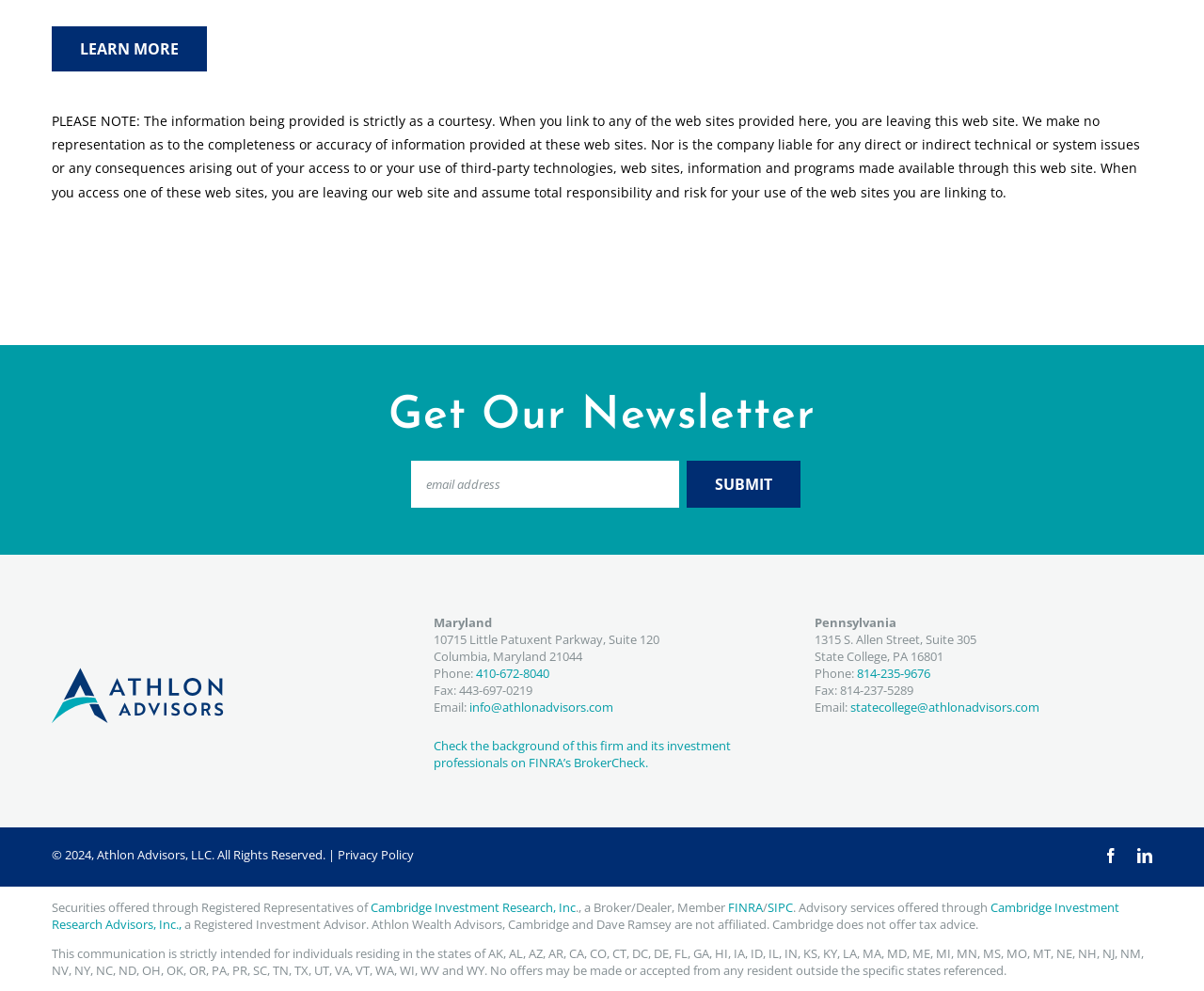What is the name of the firm that offers securities?
Based on the image, answer the question in a detailed manner.

I found the name of the firm by reading the text at the bottom of the webpage, which mentions that securities are offered through Registered Representatives of Cambridge Investment Research, Inc.